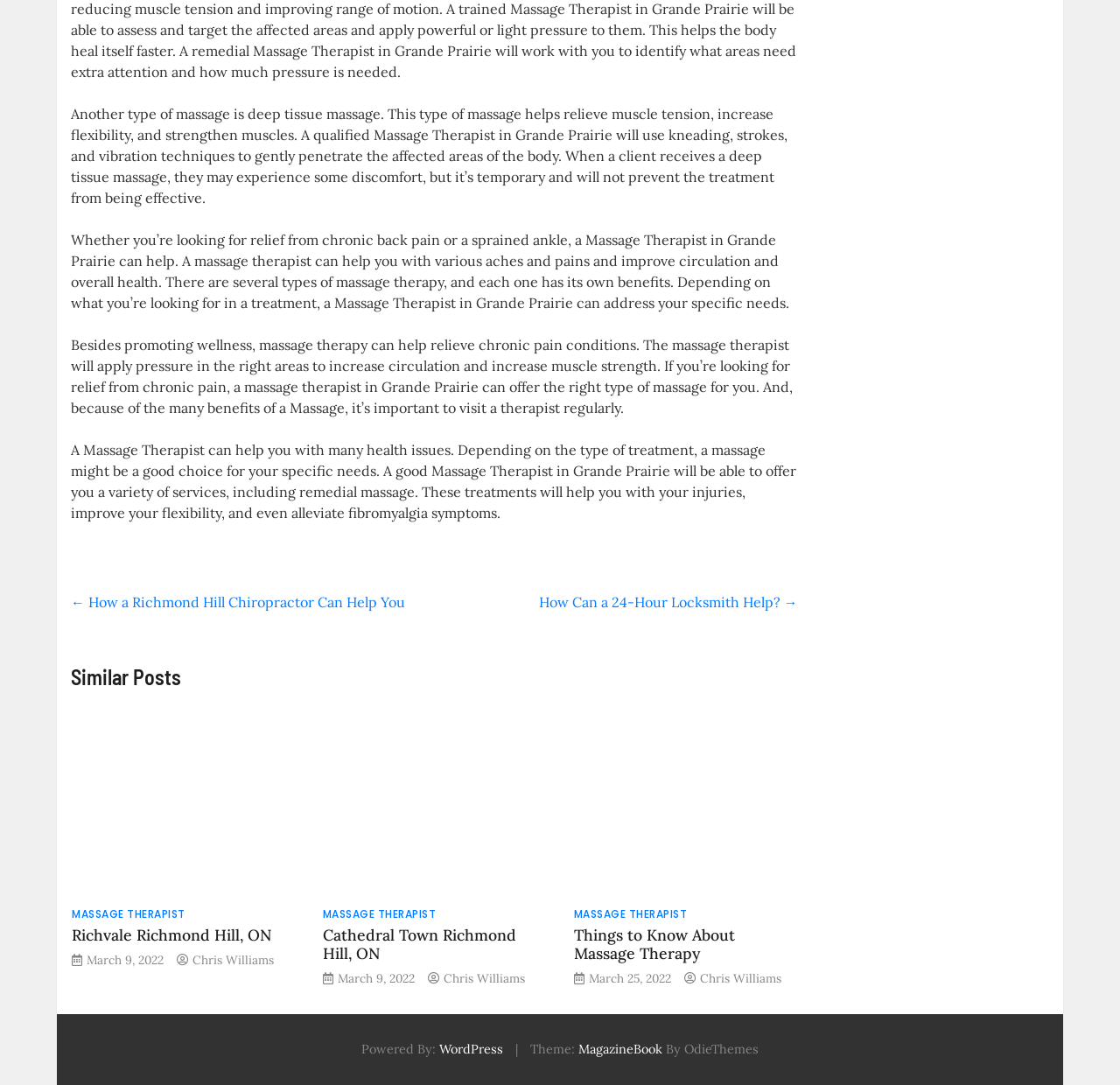Using the information from the screenshot, answer the following question thoroughly:
What is the name of the author of the articles?

Each of the articles listed under 'Similar Posts' has the same author, Chris Williams, which is indicated by the link 'Chris Williams' below each article title.